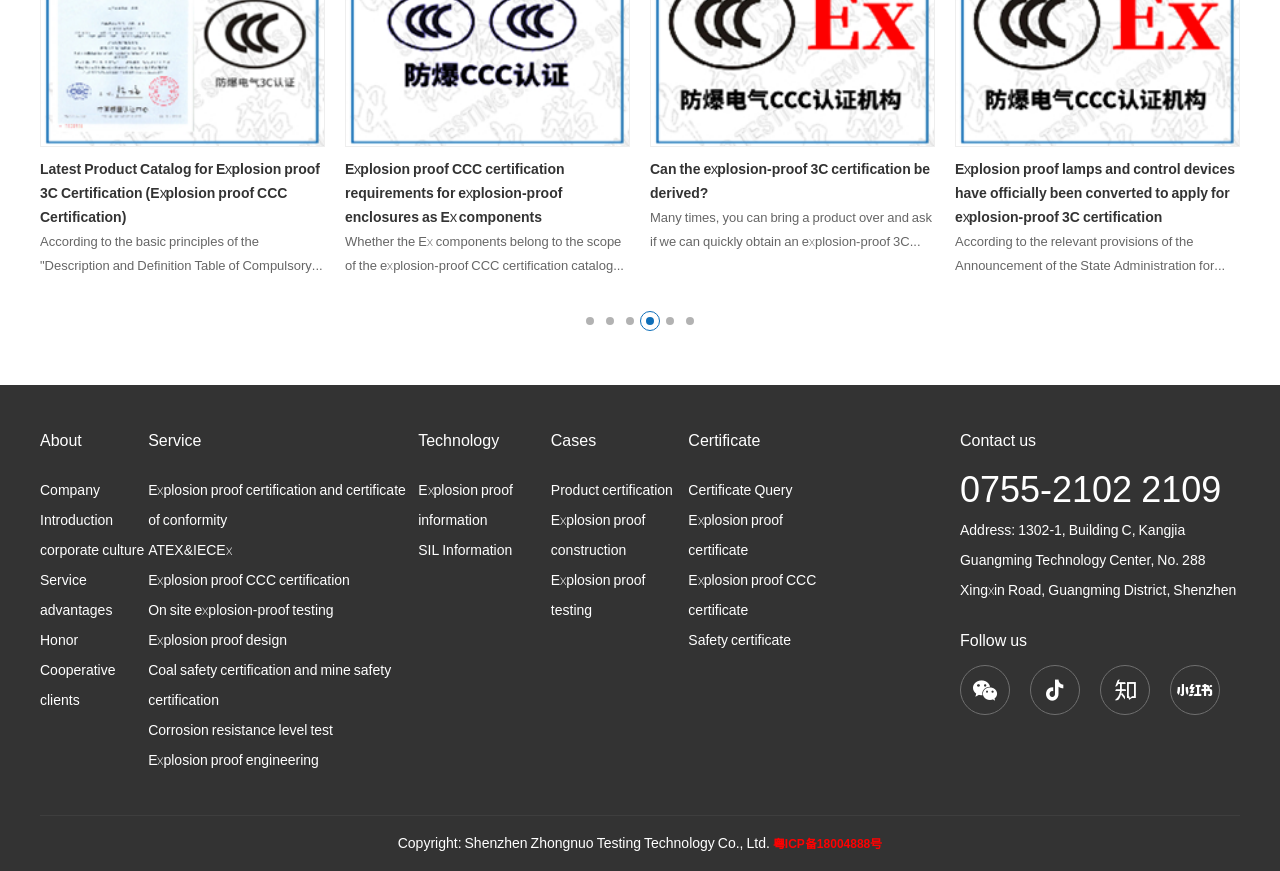Carefully examine the image and provide an in-depth answer to the question: How many links are there in the navigation menu?

I counted the number of links in the navigation menu, which are 'About', 'Company Introduction', 'corporate culture', 'Service advantages', 'Honor', 'Cooperative clients', 'Service', 'Explosion proof certification and certificate of conformity', 'ATEX&IECEx', 'Explosion proof CCC certification', 'On site explosion-proof testing', 'Explosion proof design', 'Coal safety certification and mine safety certification', 'Corrosion resistance level test', and 'Explosion proof engineering'.